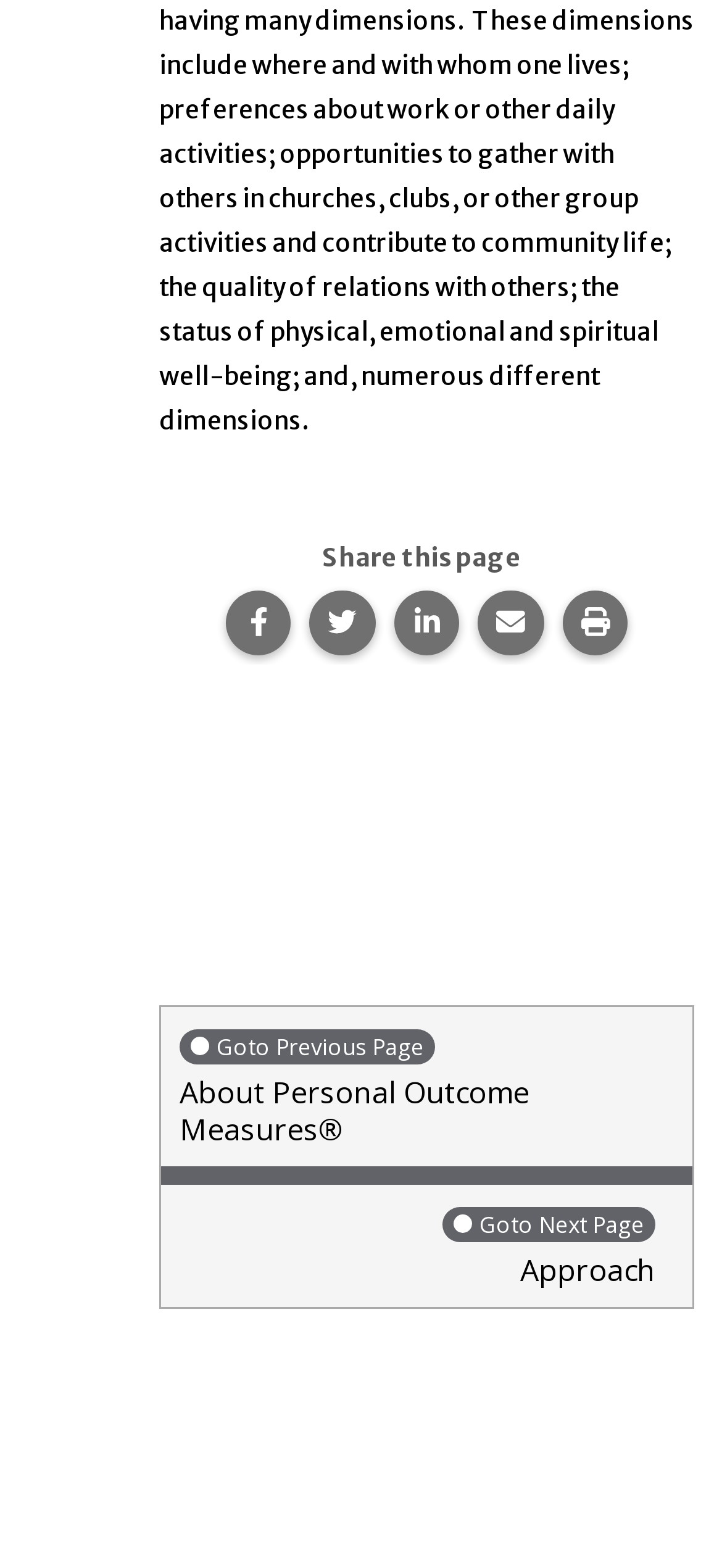What is the purpose of the links at the bottom of the page?
Provide a thorough and detailed answer to the question.

The links at the bottom of the page are used for navigation, allowing users to move to the previous or next page, specifically to pages about Personal Outcome Measures and Approach.